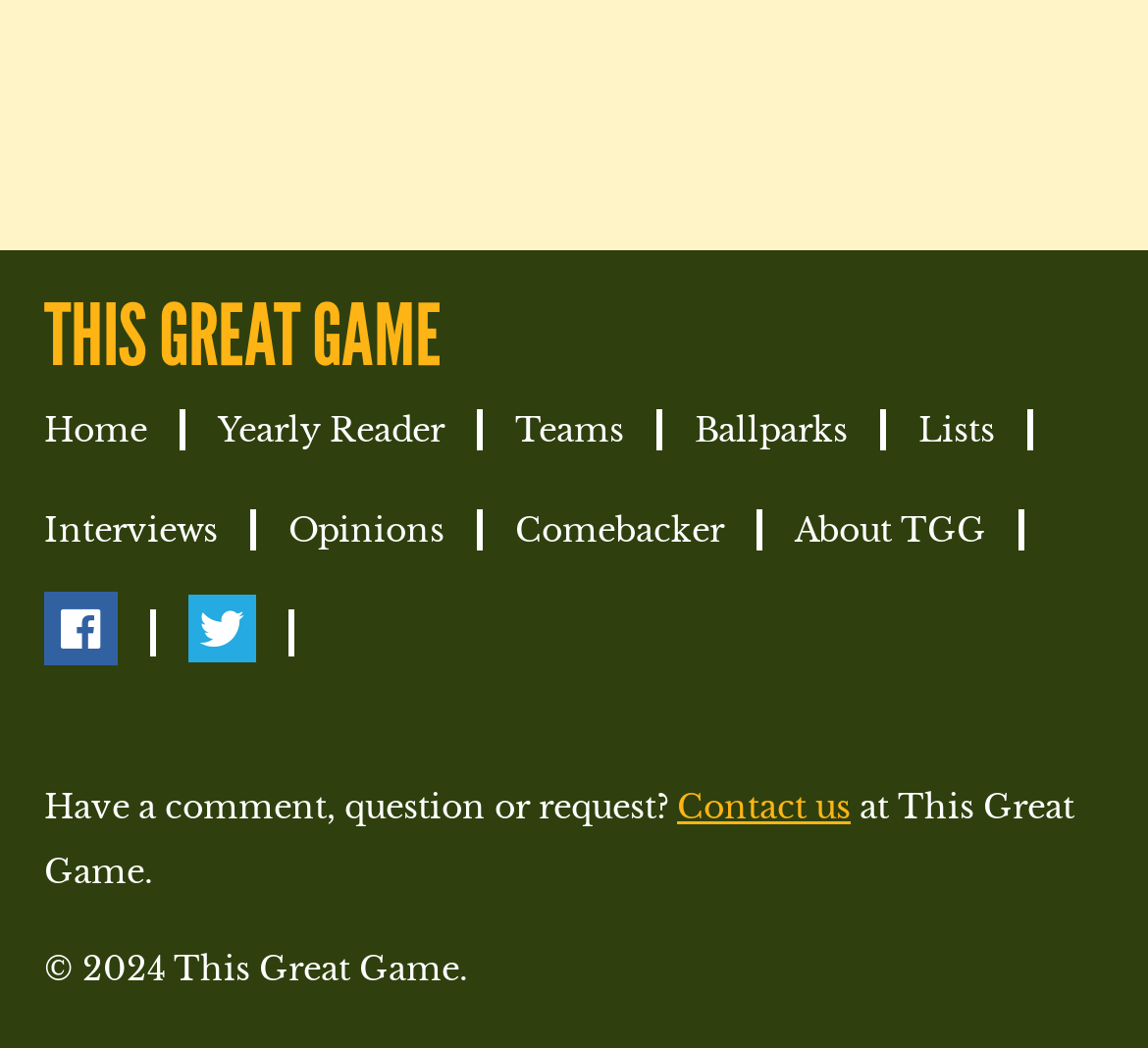What is the first word in the main heading?
Identify the answer in the screenshot and reply with a single word or phrase.

THIS